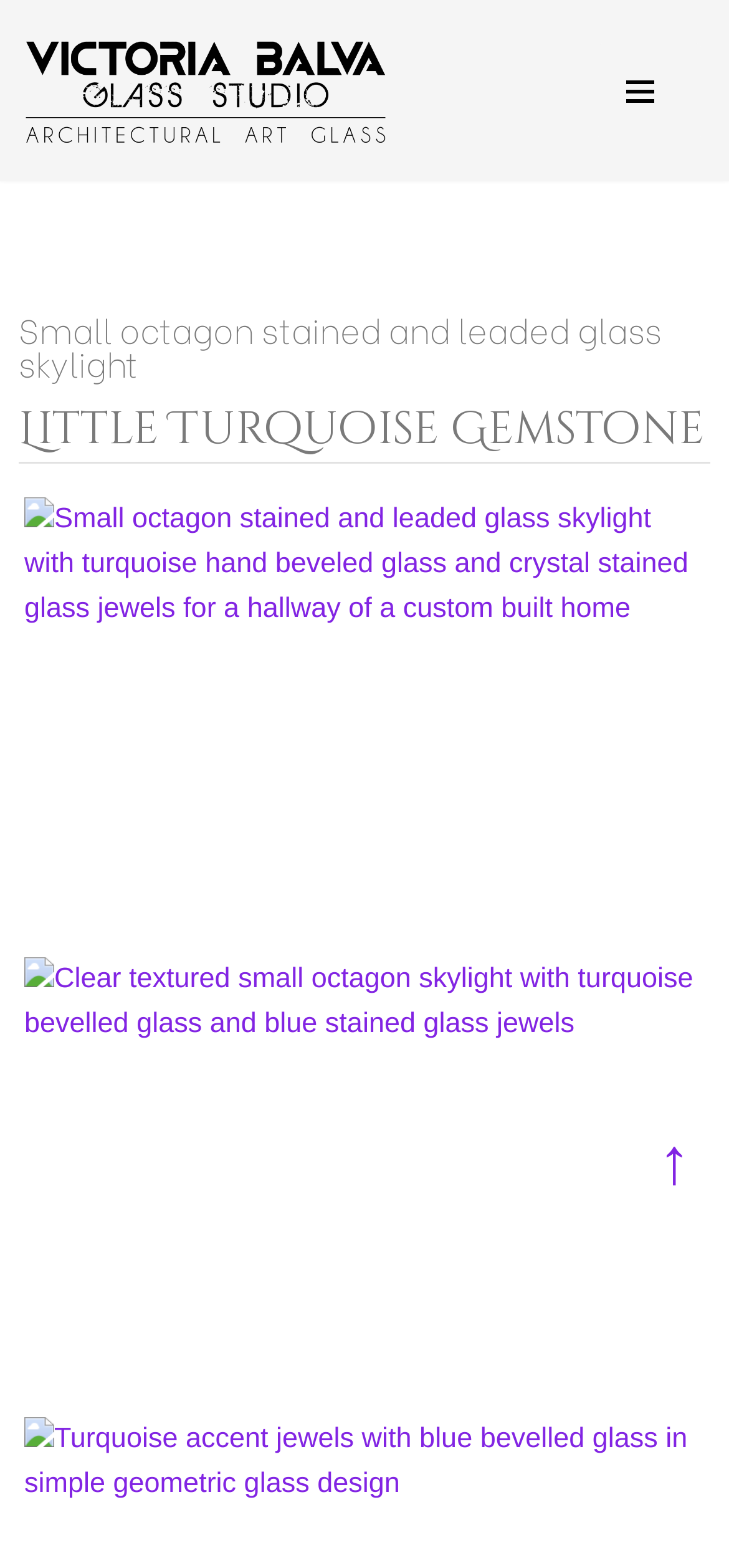What is the headline of the webpage?

Small octagon stained and leaded glass skylight